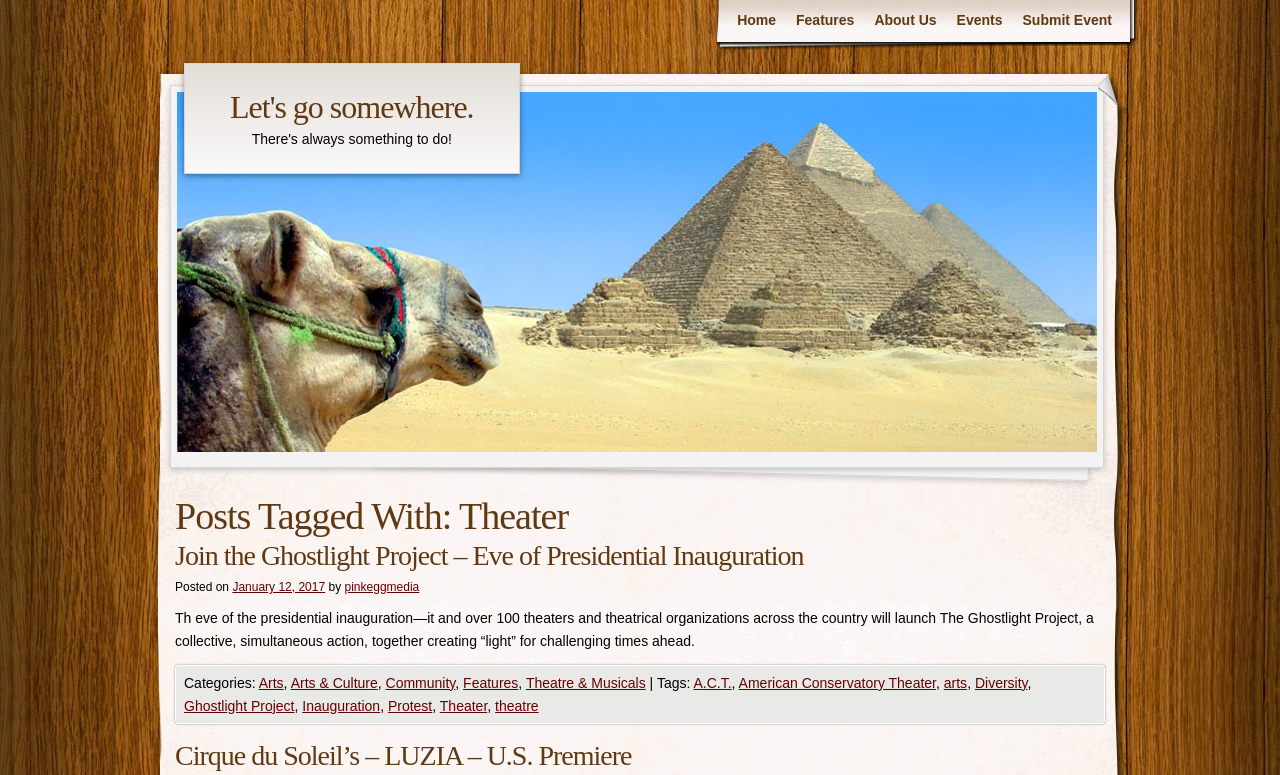Determine the bounding box coordinates for the area that needs to be clicked to fulfill this task: "View the 'Features' page". The coordinates must be given as four float numbers between 0 and 1, i.e., [left, top, right, bottom].

[0.614, 0.0, 0.675, 0.053]